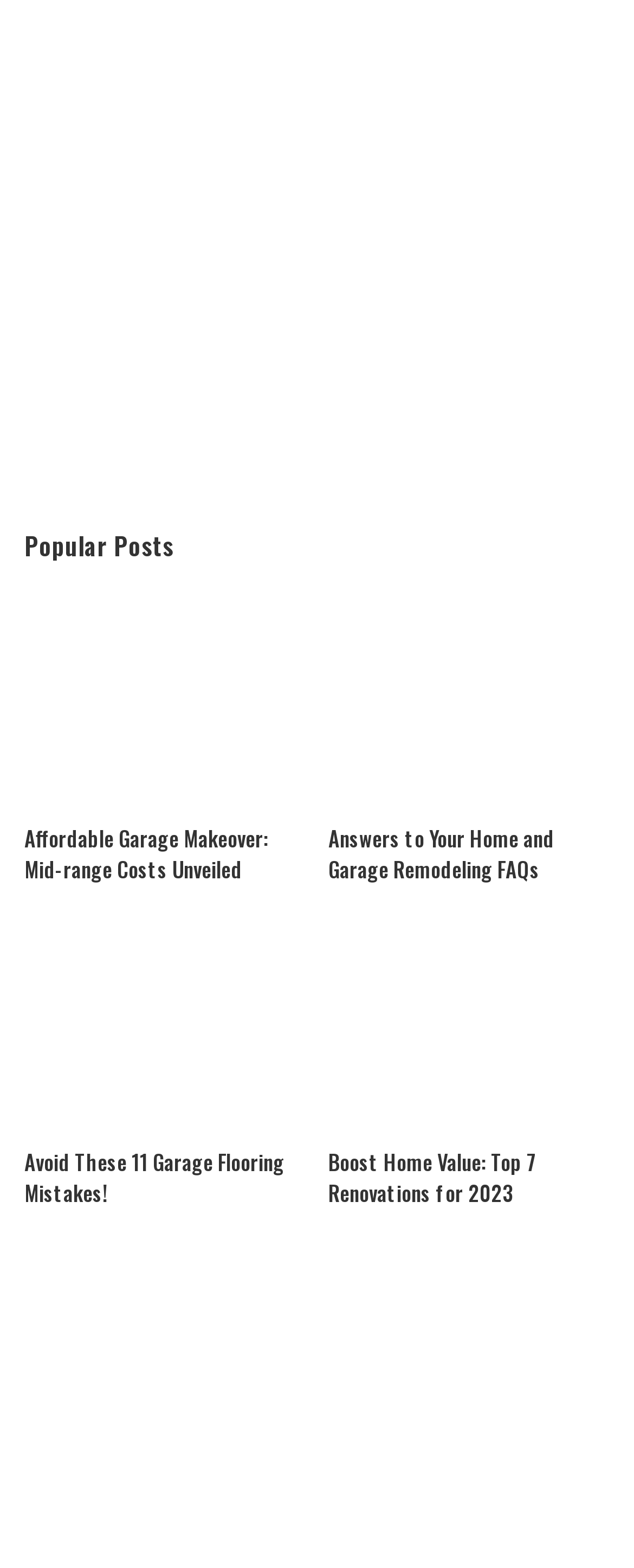What is the position of the 'Boost Home Value' post?
From the image, respond with a single word or phrase.

Bottom right